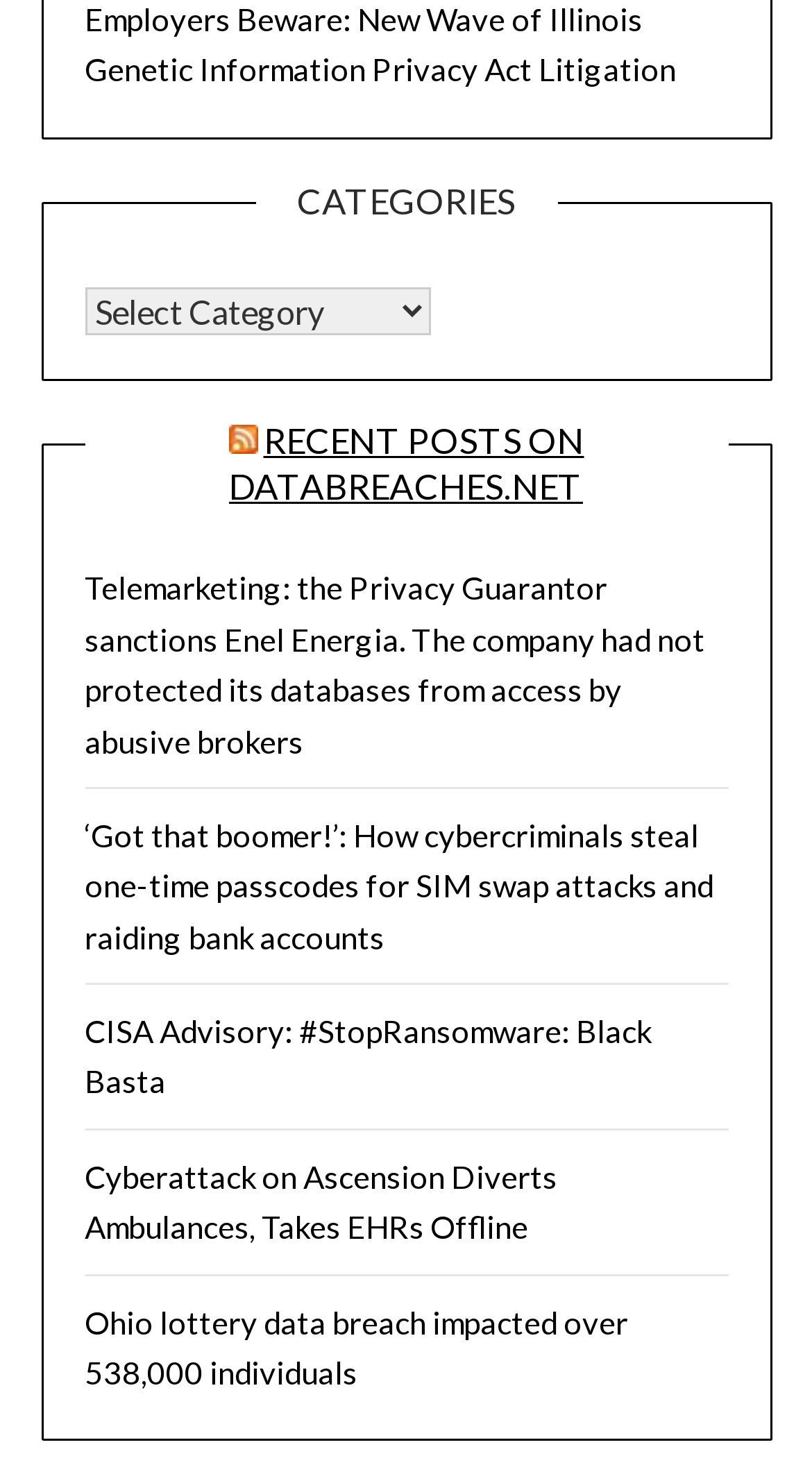Can you find the bounding box coordinates for the element that needs to be clicked to execute this instruction: "Subscribe to RSS"? The coordinates should be given as four float numbers between 0 and 1, i.e., [left, top, right, bottom].

[0.281, 0.283, 0.317, 0.312]